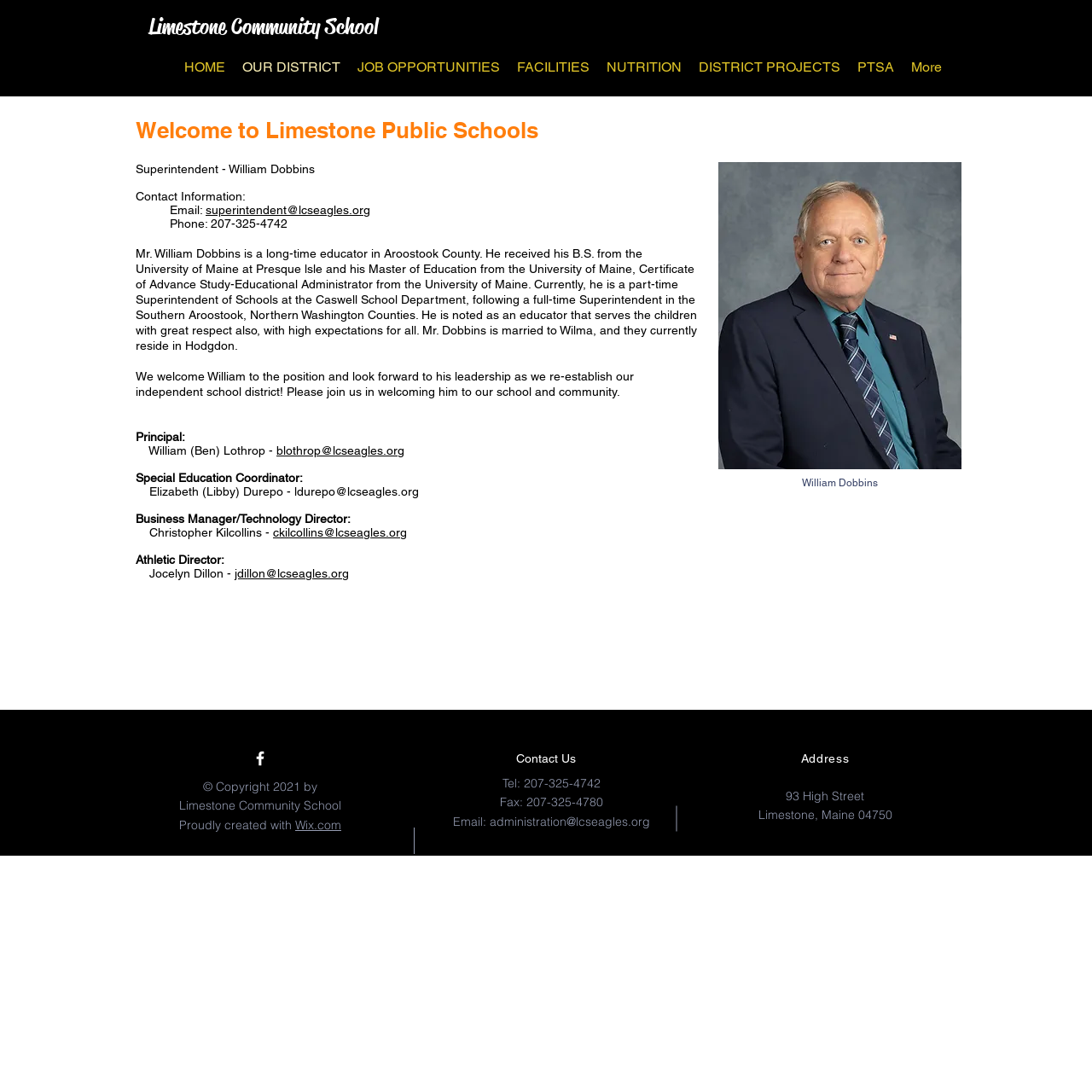Kindly determine the bounding box coordinates of the area that needs to be clicked to fulfill this instruction: "View the Principal's email".

[0.253, 0.406, 0.37, 0.419]